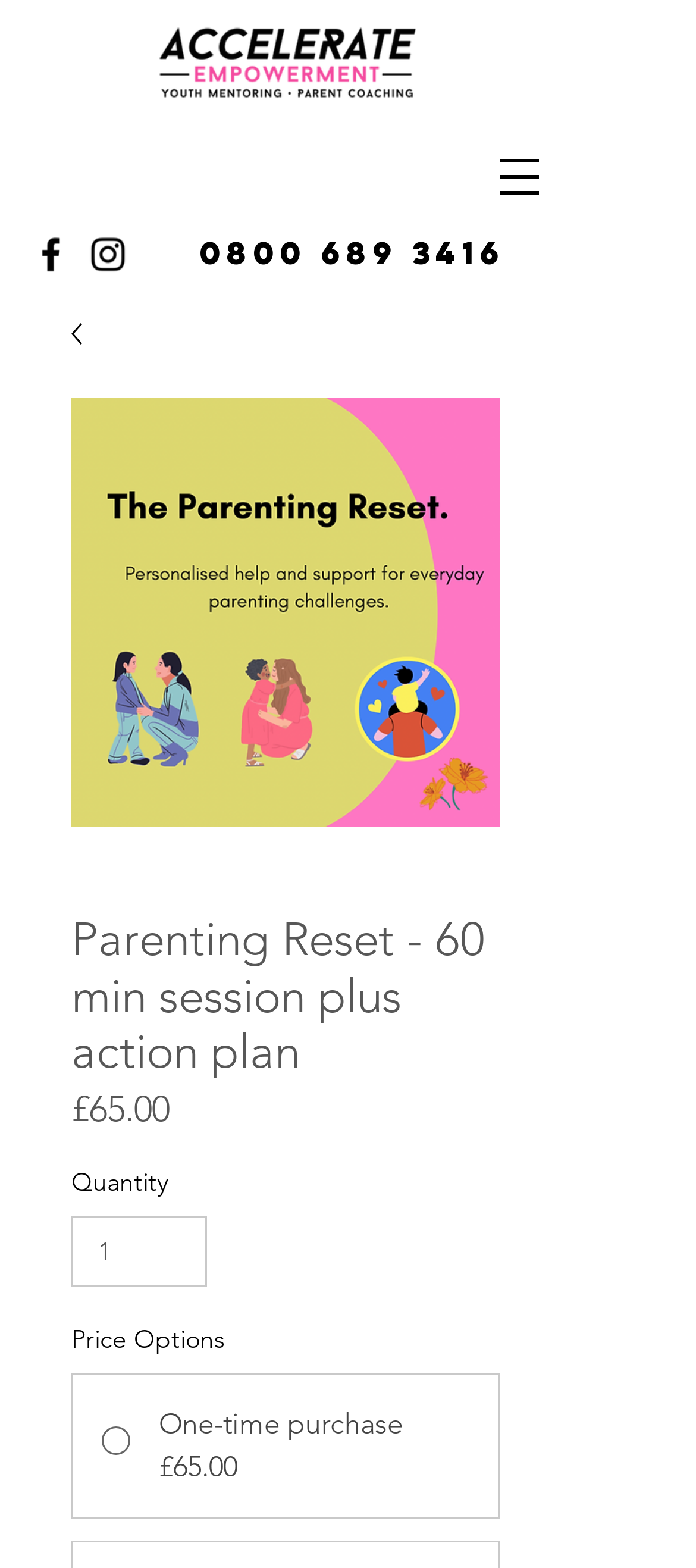What is the minimum quantity that can be selected for the Parenting Reset session?
Using the details from the image, give an elaborate explanation to answer the question.

I found the minimum quantity by looking at the spinbutton element with the valuemin attribute set to 1, which is located below the StaticText element with the text 'Quantity'.